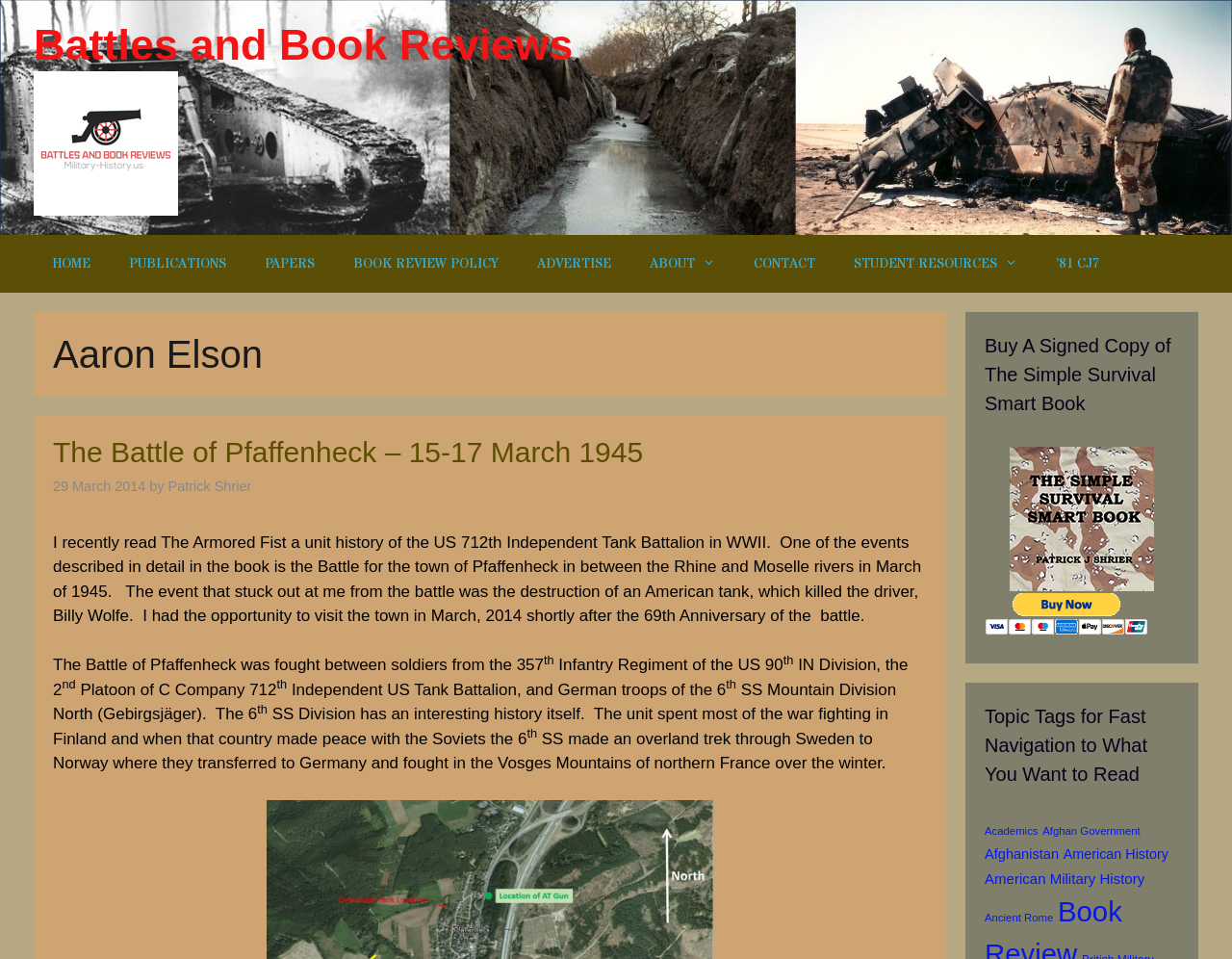Please provide a detailed answer to the question below based on the screenshot: 
What is the purpose of the button on the right side of the webpage?

I found the answer by looking at the button element with the text 'PayPal - The safer, easier way to pay online!' which is located near the image of a book, indicating that it is for buying a signed copy of the book.